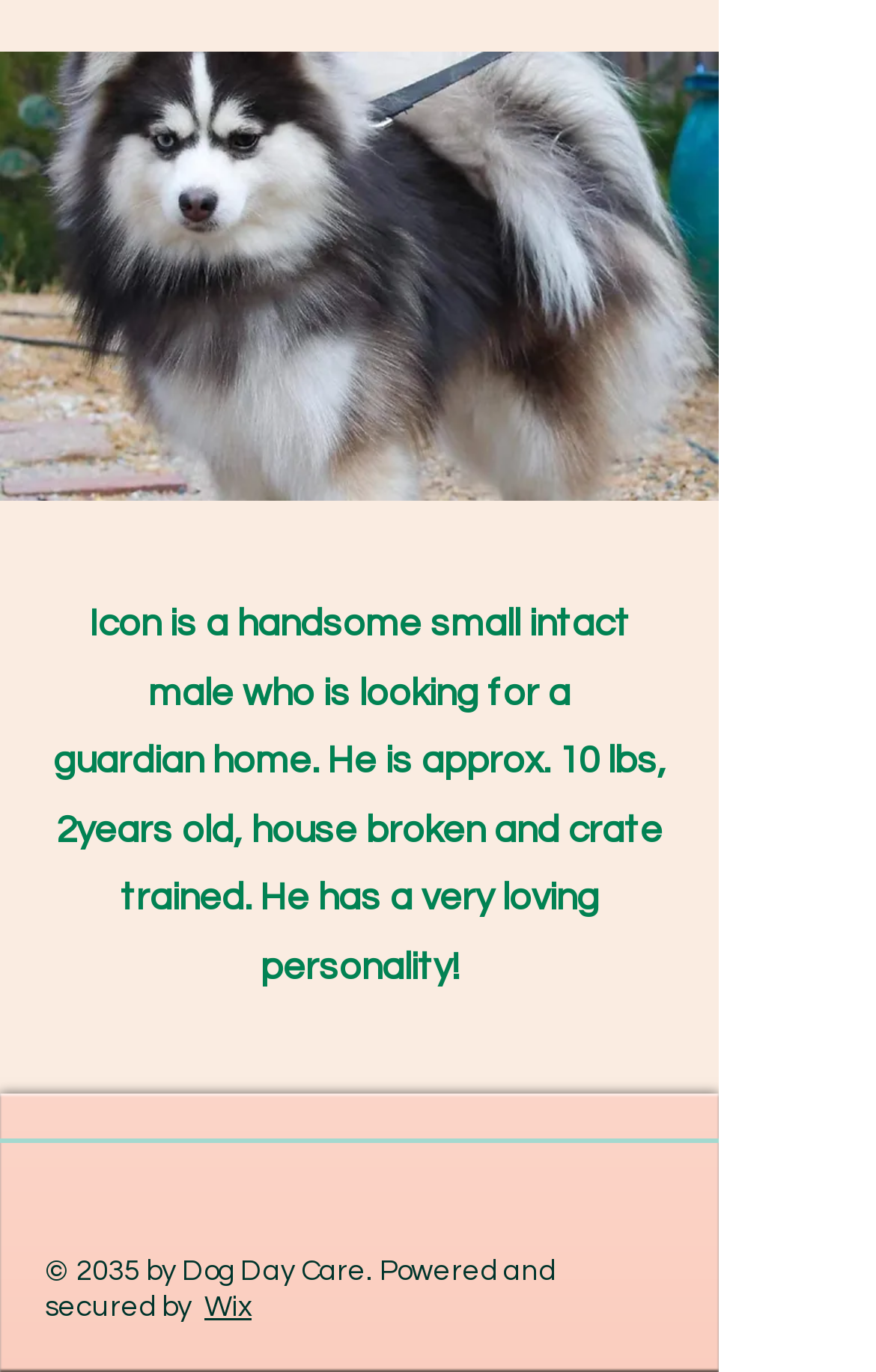Respond to the question below with a single word or phrase: What is the weight of the dog?

10 lbs